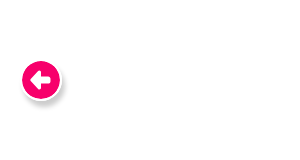Give a concise answer using only one word or phrase for this question:
What is the purpose of this visual element?

Guiding navigation